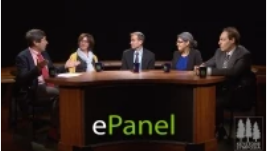Generate a comprehensive caption that describes the image.

The image captures a dynamic panel discussion, featuring five speakers at a round table. The central focus includes the text "ePanel" prominently displayed in green at the front of the table, suggesting a digital emphasis on the subject matter being discussed. The panelists are engaged in conversation, with one speaker animatedly gesturing, while others listen intently. The setting appears to be designed for a formal yet collaborative atmosphere, indicated by the professional attire of the participants and the well-lit stage background. This event likely addresses significant topics in science and technology, fostering an interactive dialogue among the experts.